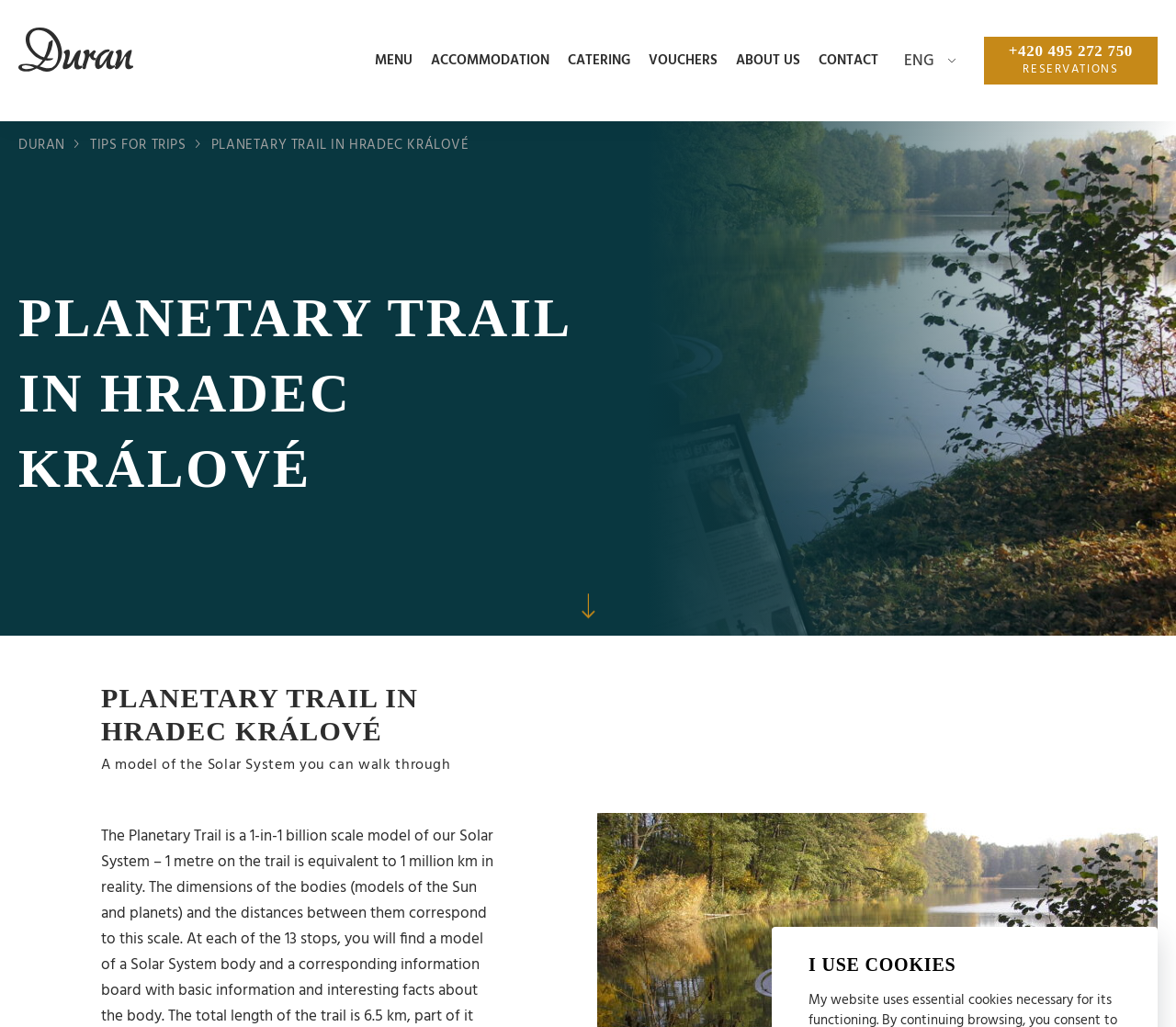Determine the bounding box coordinates of the clickable region to follow the instruction: "Click on the 'Abrazadores - Por que todos necesitamos un abrazo' link".

None